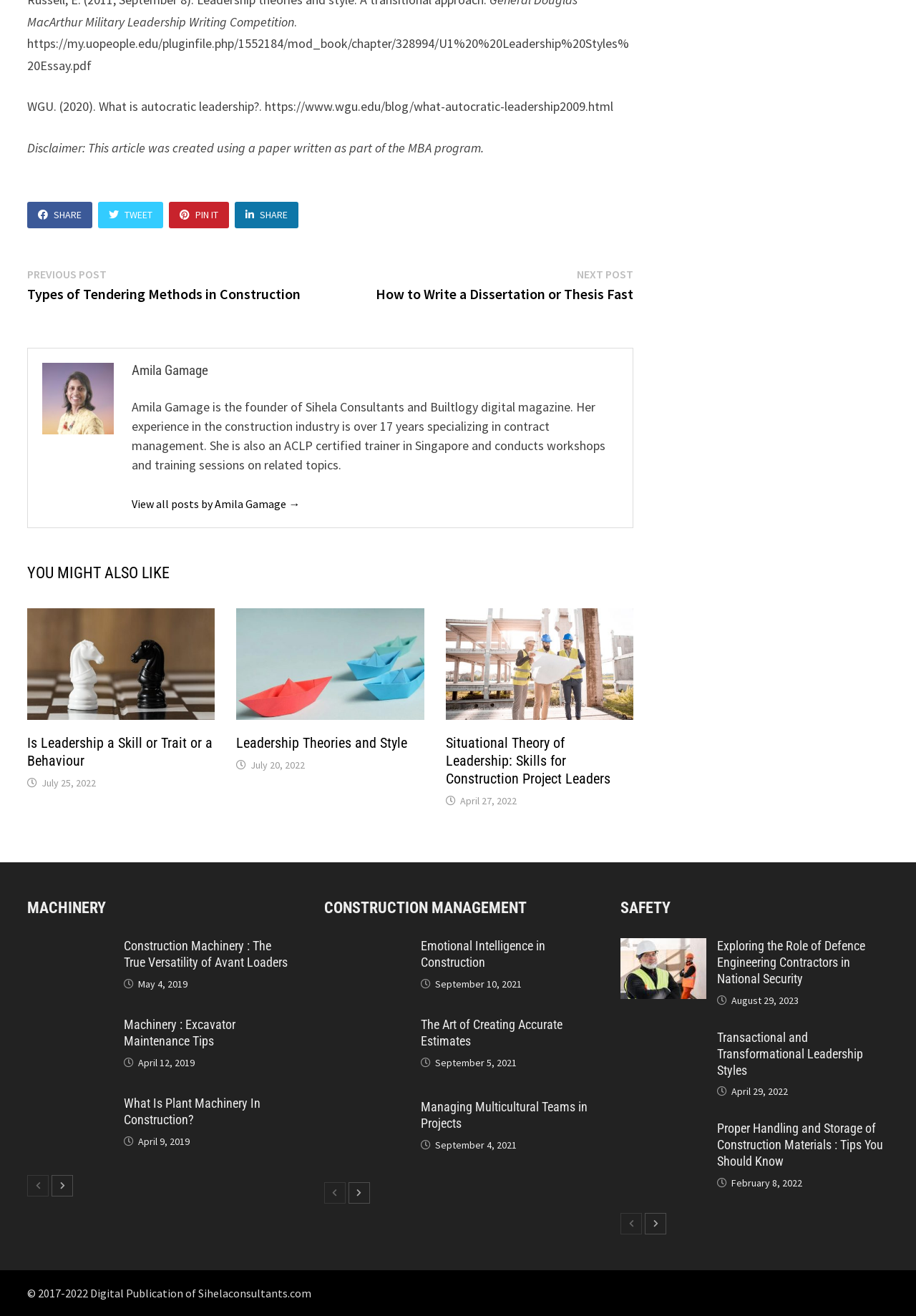How many pages of posts are available?
Using the image provided, answer with just one word or phrase.

2